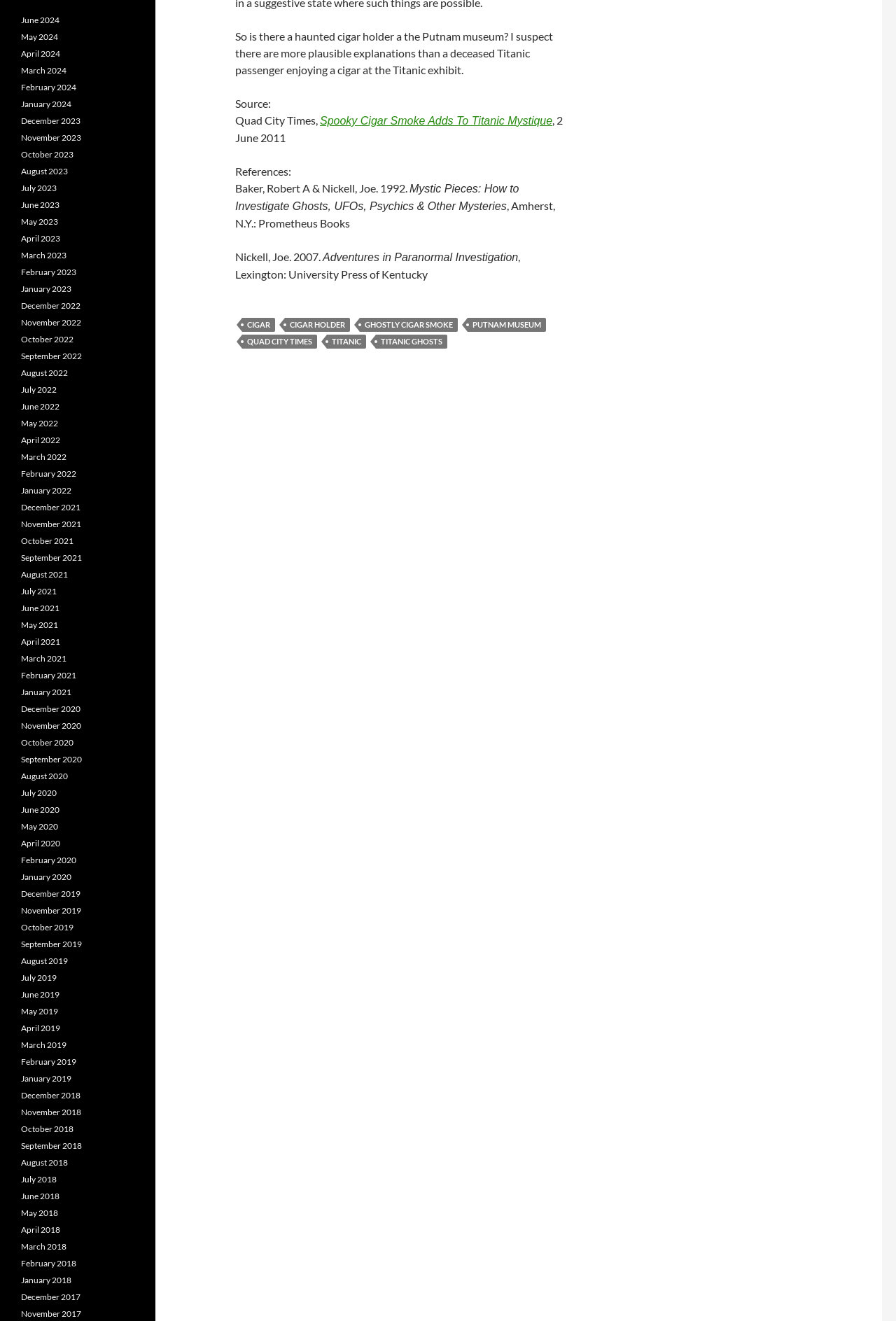What is the title of the book mentioned in the references?
Look at the screenshot and provide an in-depth answer.

The title of the book can be found in the references section, which lists 'Baker, Robert A & Nickell, Joe. 1992. Mystic Pieces: How to Investigate Ghosts, UFOs, Psychics & Other Mysteries, Amherst, N.Y.: Prometheus Books'. This indicates that one of the references is a book titled 'Mystic Pieces'.